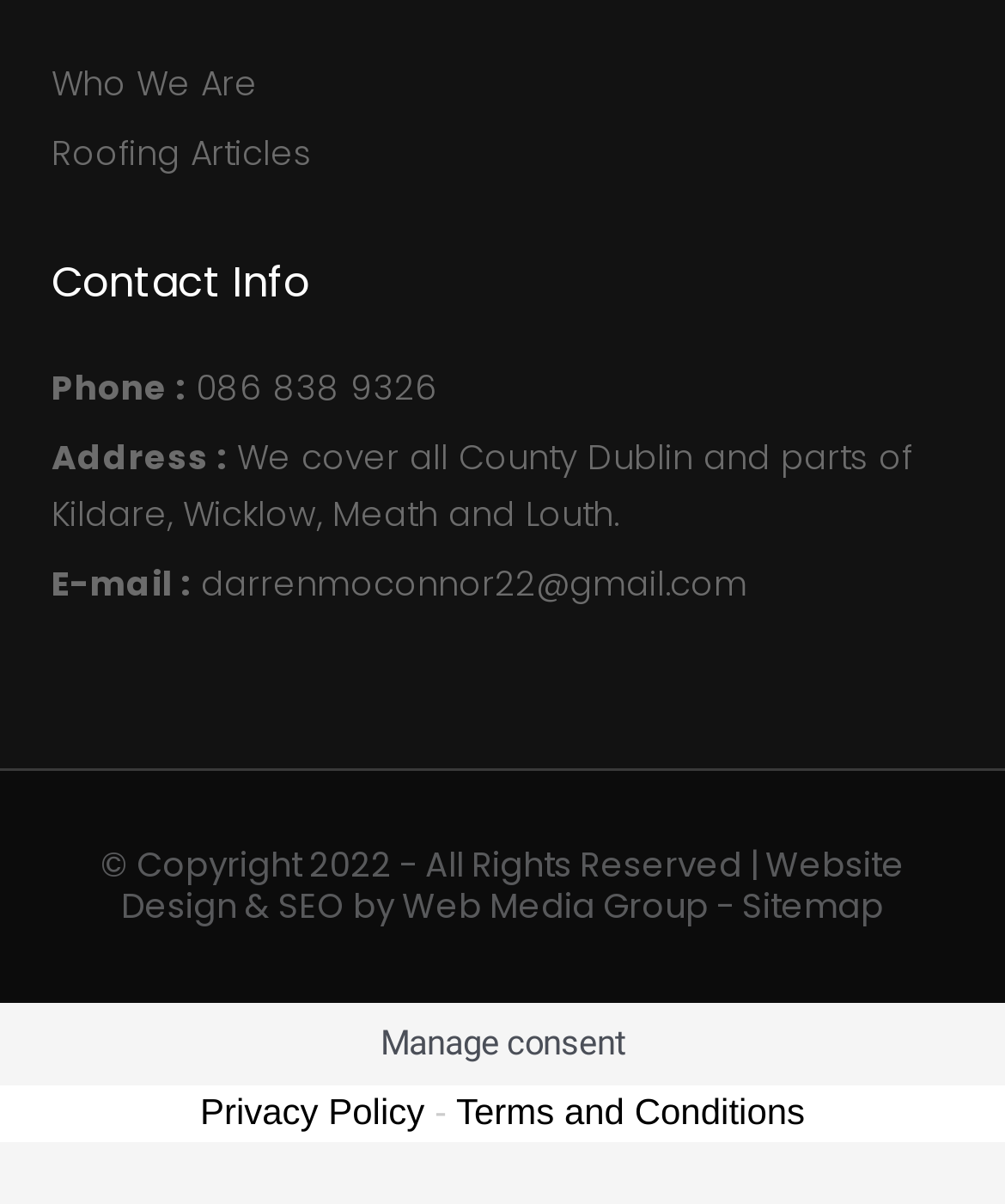Identify the bounding box coordinates of the region I need to click to complete this instruction: "Visit the Sitemap".

[0.738, 0.732, 0.879, 0.773]